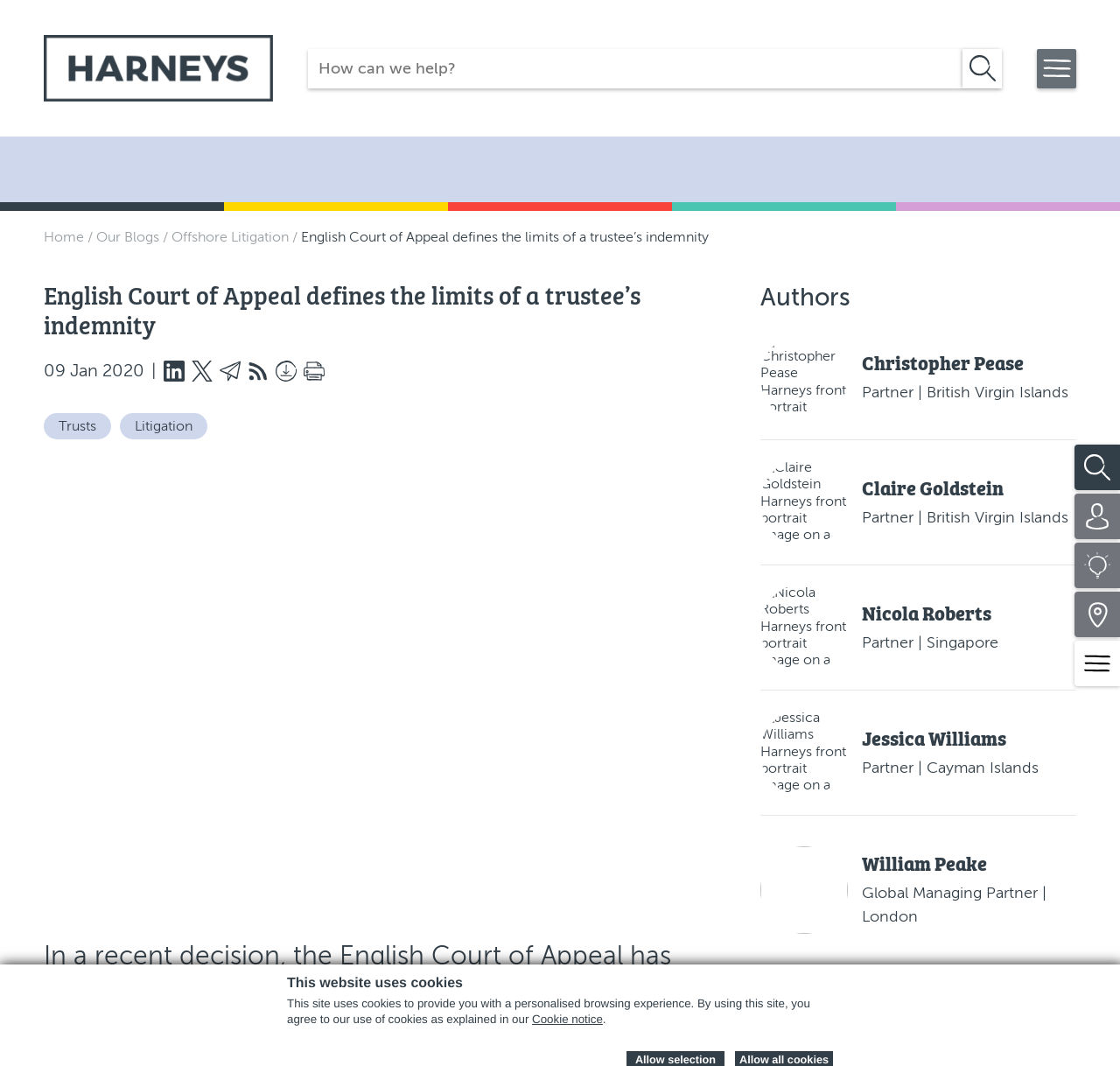Determine the bounding box coordinates of the clickable region to follow the instruction: "Search for something".

[0.959, 0.417, 1.0, 0.46]